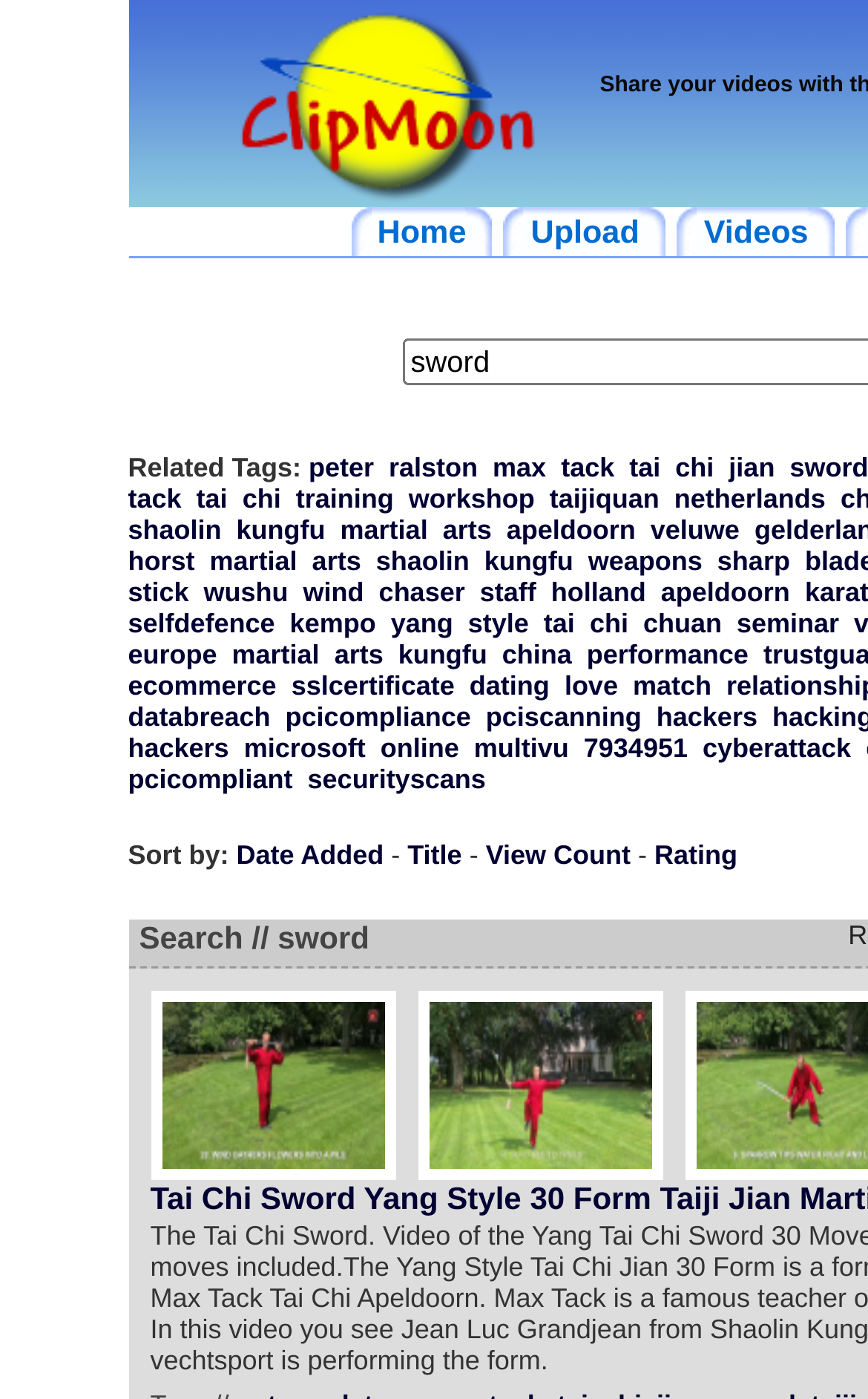What is the theme of the webpage?
Refer to the image and provide a one-word or short phrase answer.

Sword and Martial Arts